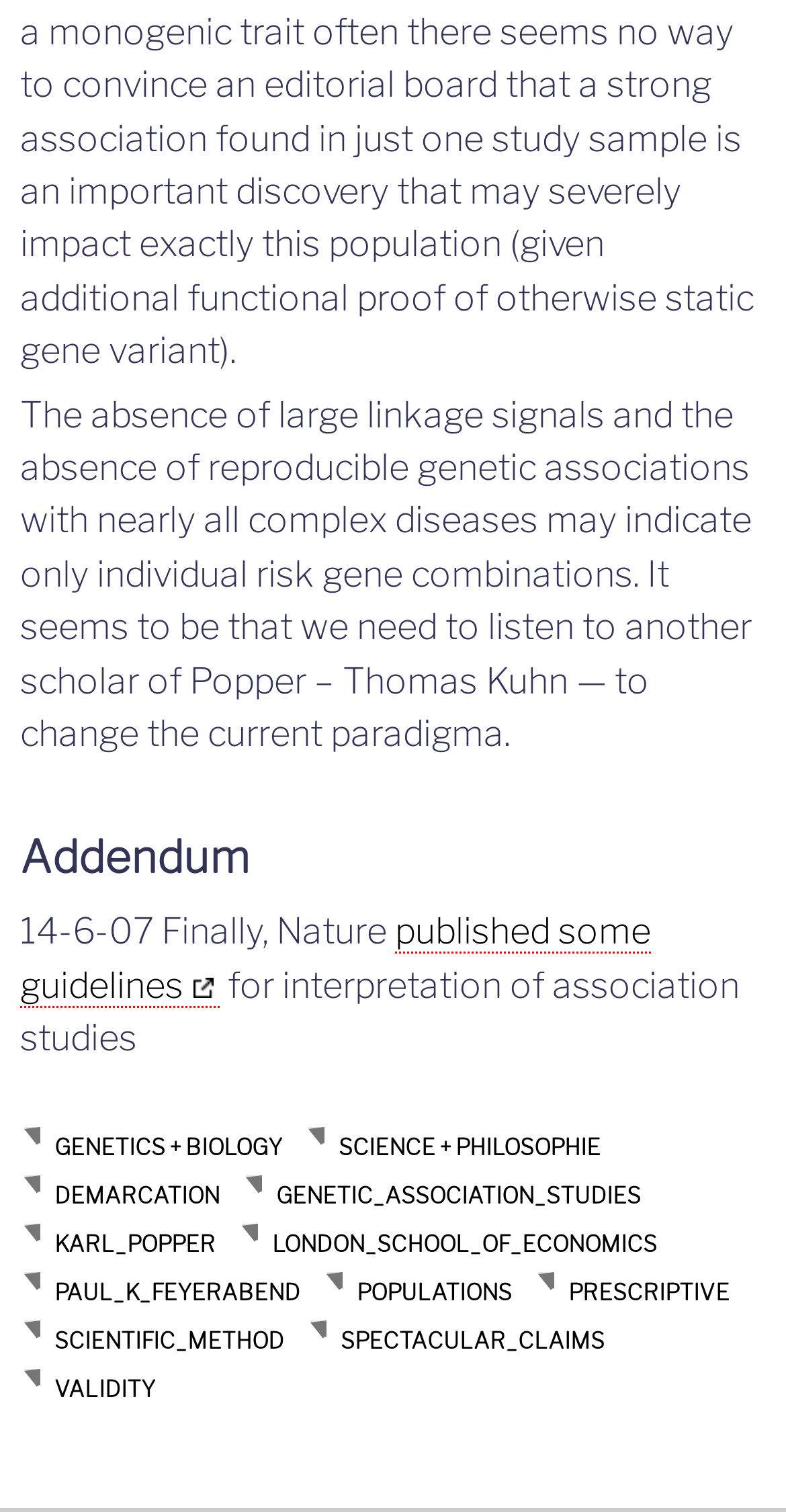Please determine the bounding box coordinates of the clickable area required to carry out the following instruction: "Open the menu". The coordinates must be four float numbers between 0 and 1, represented as [left, top, right, bottom].

None